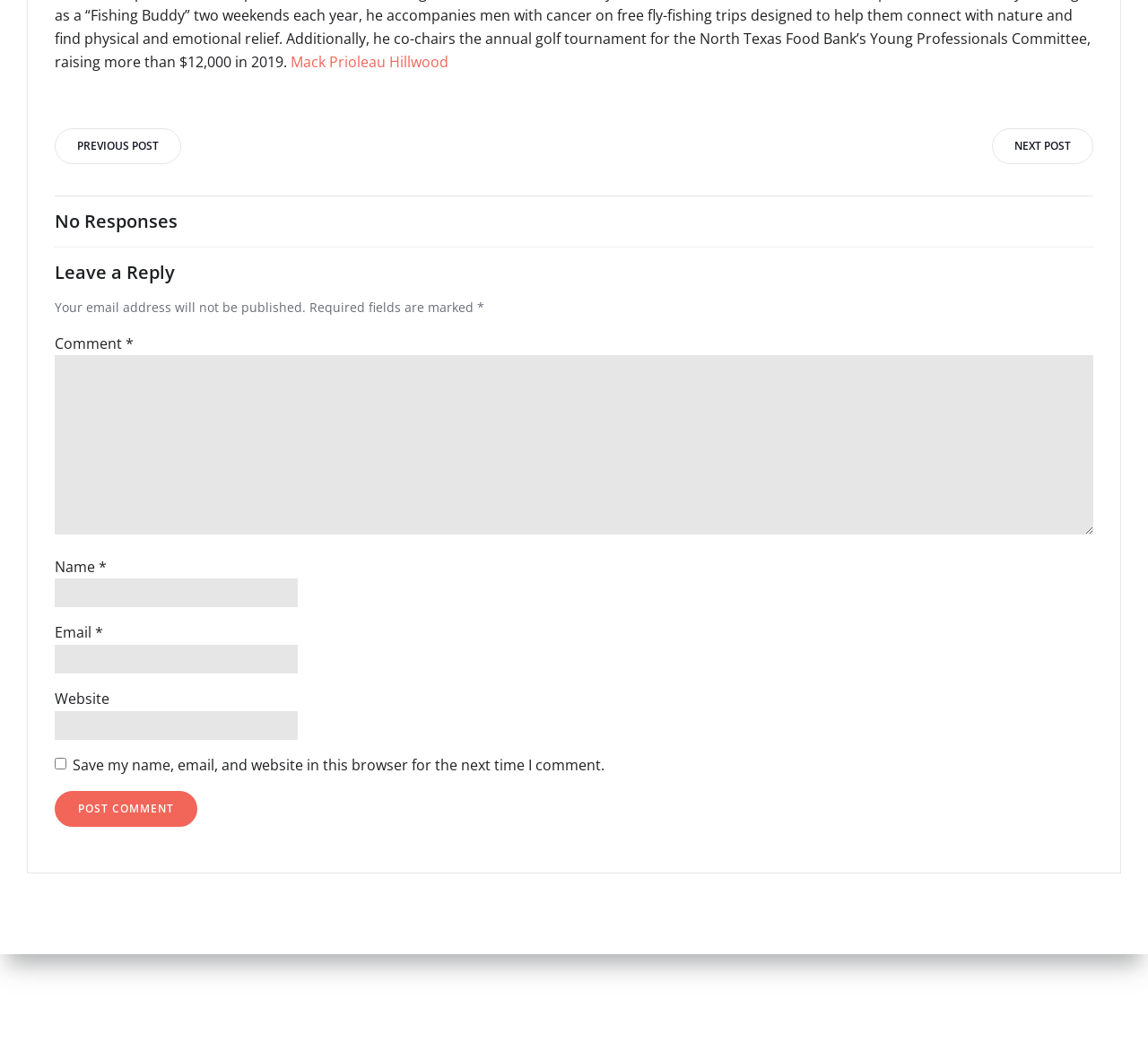Locate the bounding box coordinates of the UI element described by: "November 2023". Provide the coordinates as four float numbers between 0 and 1, formatted as [left, top, right, bottom].

None